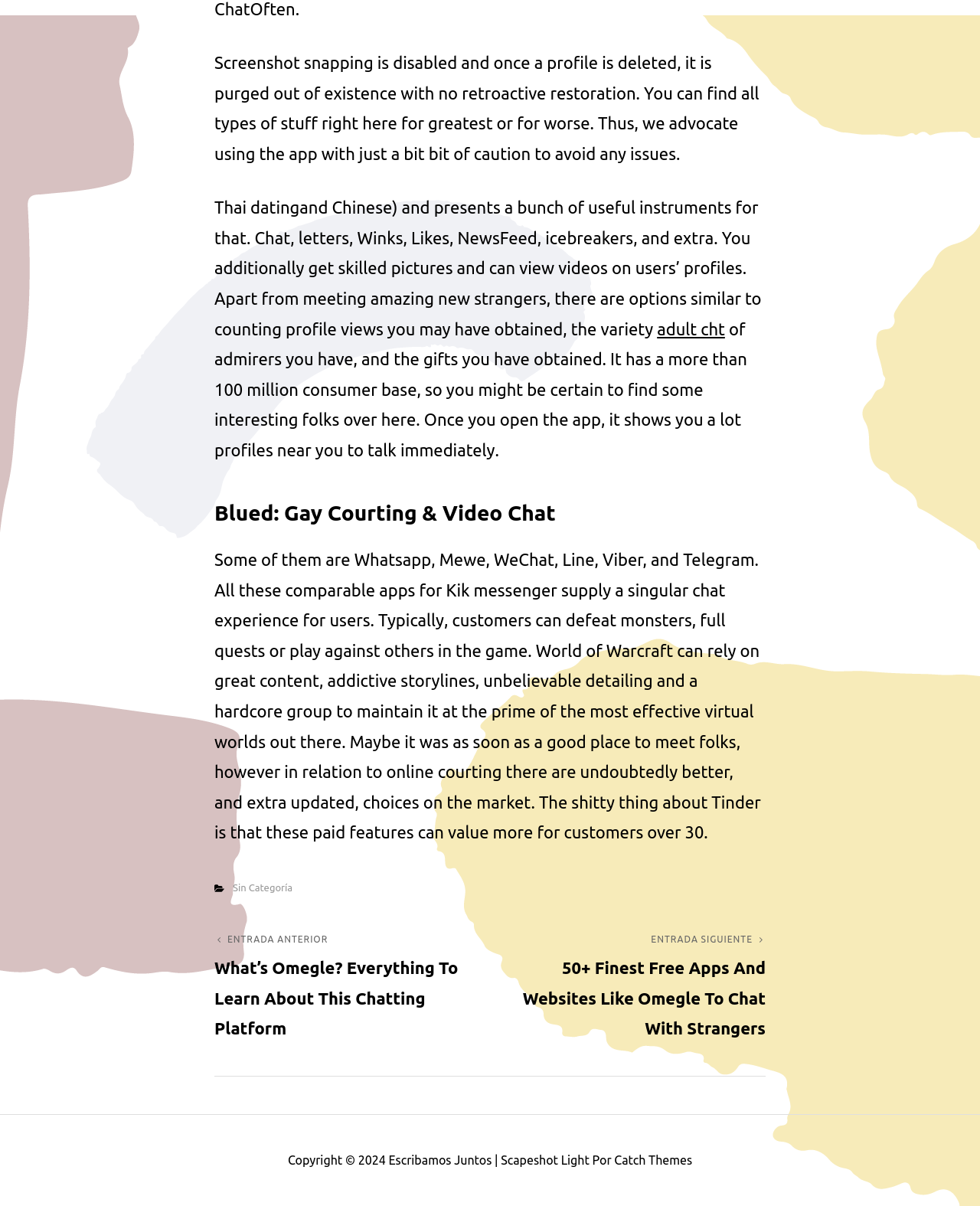What is the theme provider mentioned?
Refer to the image and offer an in-depth and detailed answer to the question.

The theme provider mentioned is Catch Themes, which is indicated by the link element with the text 'Catch Themes'.